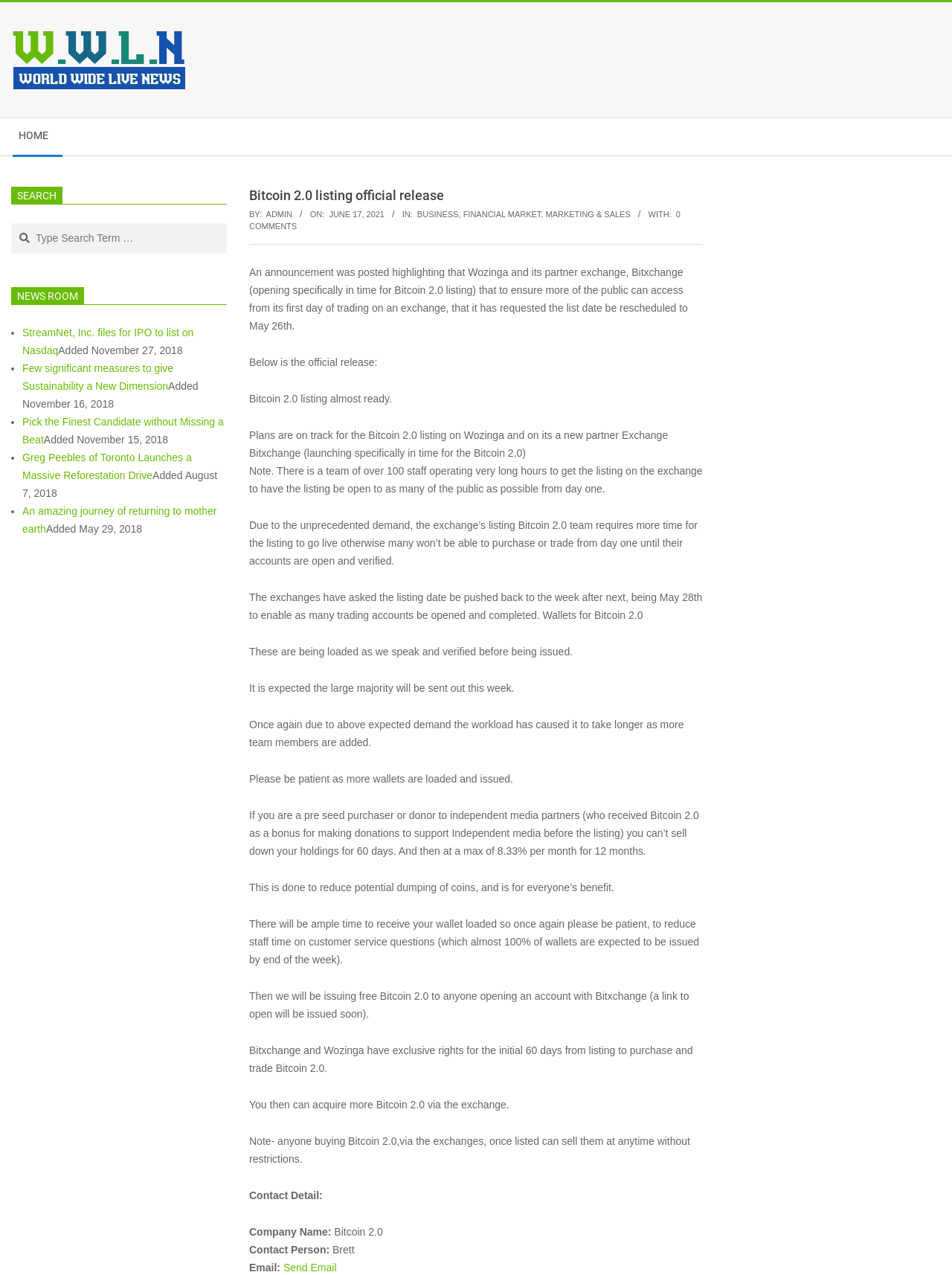Could you locate the bounding box coordinates for the section that should be clicked to accomplish this task: "Search for something".

[0.012, 0.175, 0.238, 0.199]